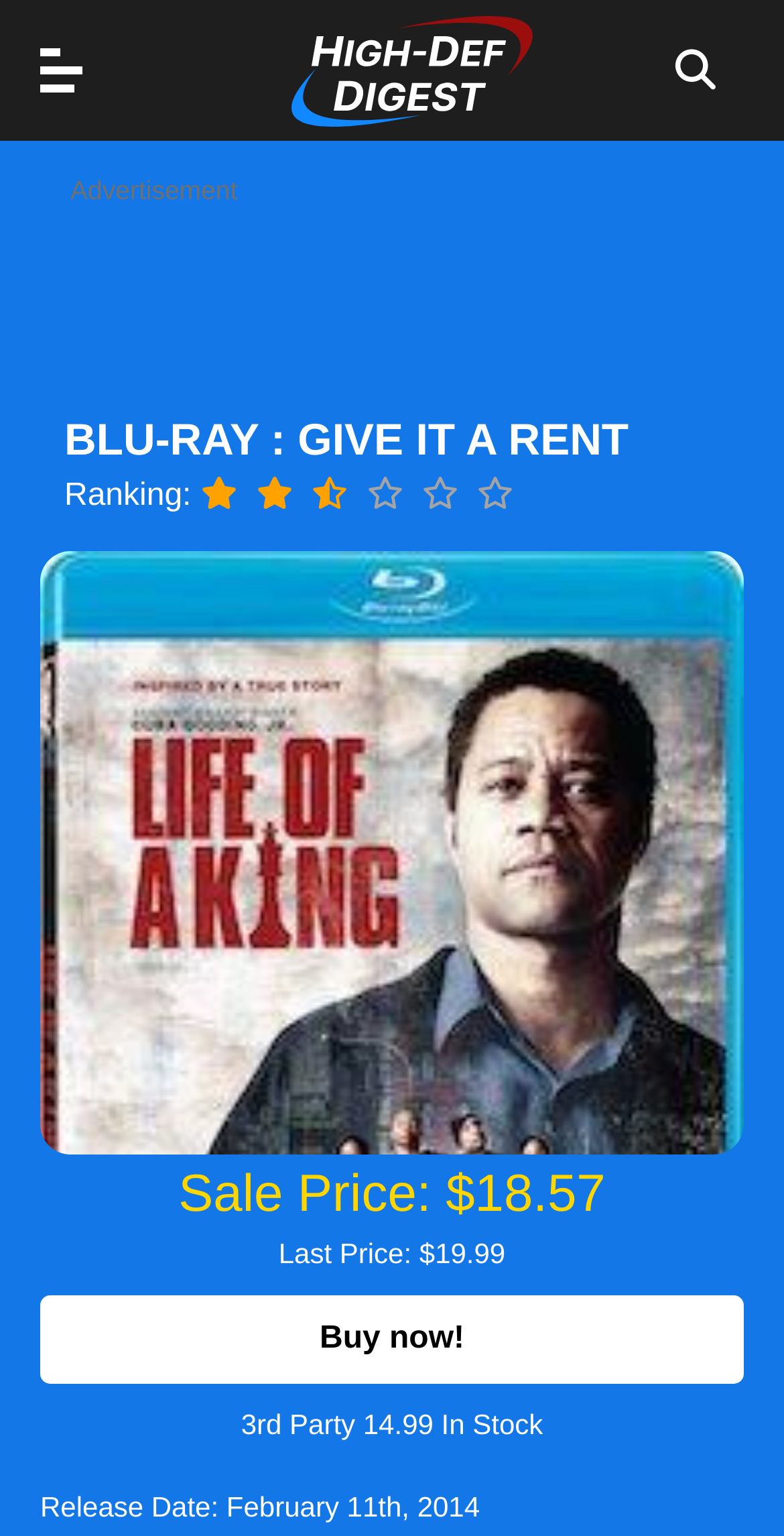Could you indicate the bounding box coordinates of the region to click in order to complete this instruction: "Read the Blu-ray review".

[0.0, 0.452, 0.097, 0.522]